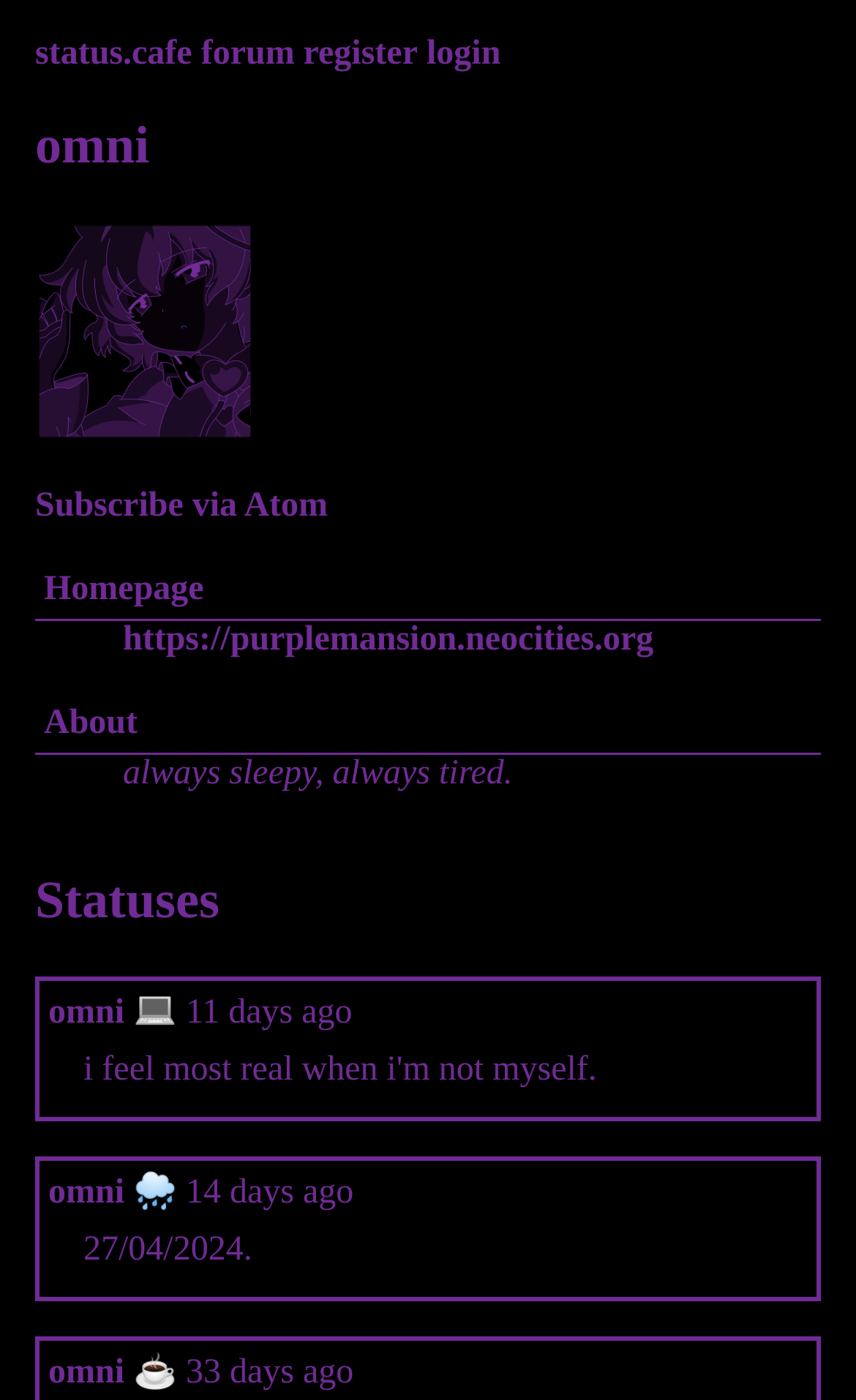Please answer the following question using a single word or phrase: How many days ago was the second latest status posted?

14 days ago